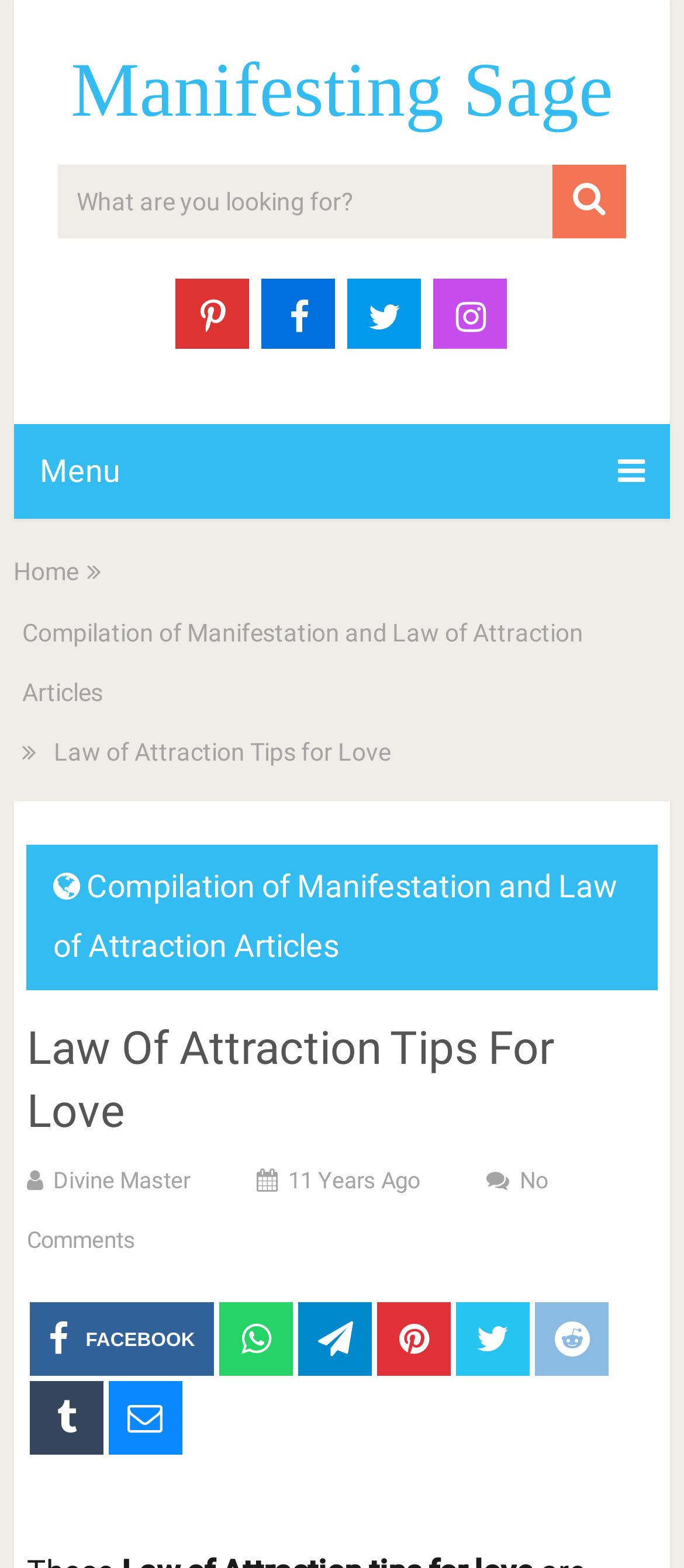Using the webpage screenshot, locate the HTML element that fits the following description and provide its bounding box: "No Comments".

[0.039, 0.745, 0.801, 0.8]